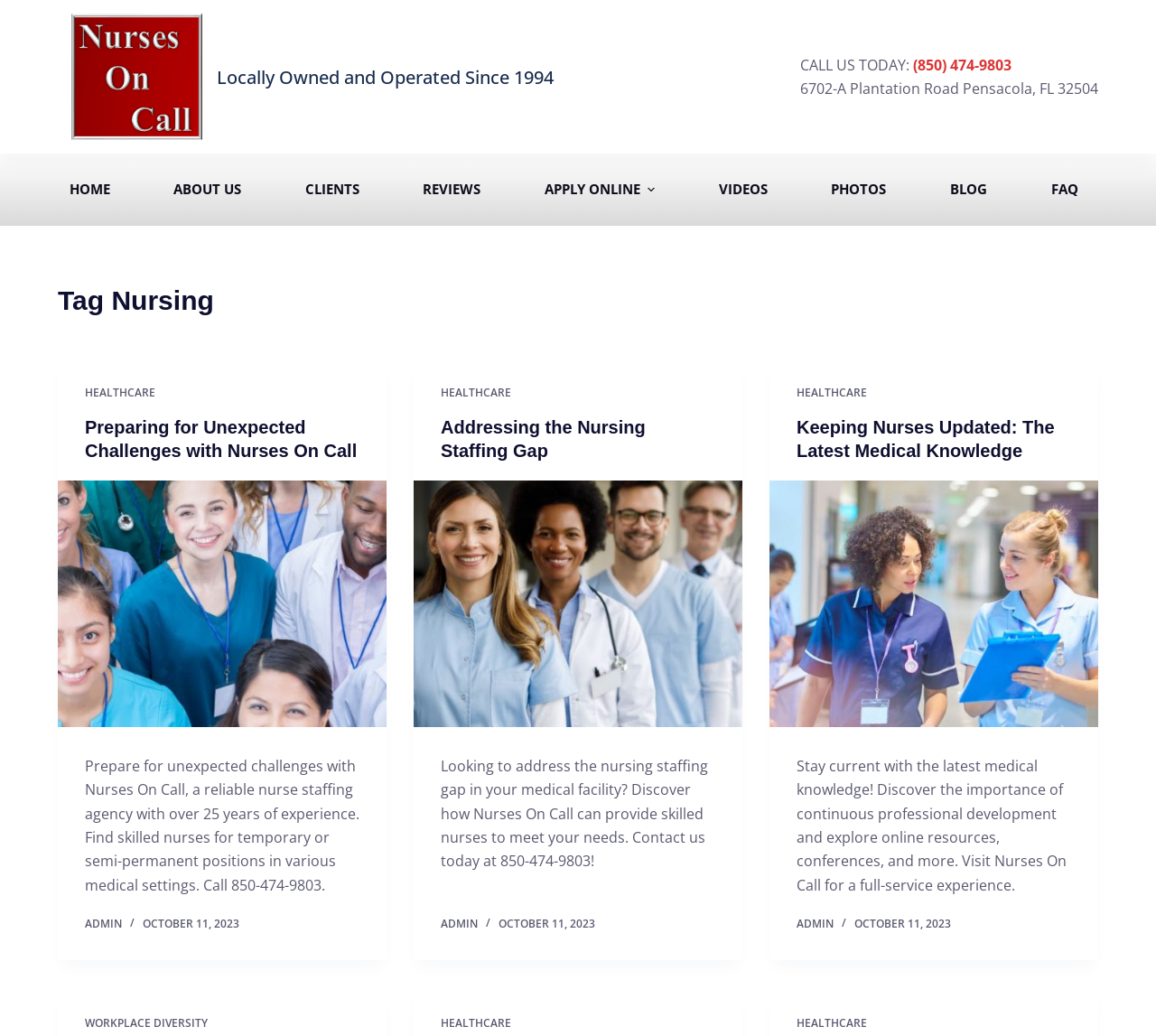Give a concise answer of one word or phrase to the question: 
How many articles are on the webpage?

3